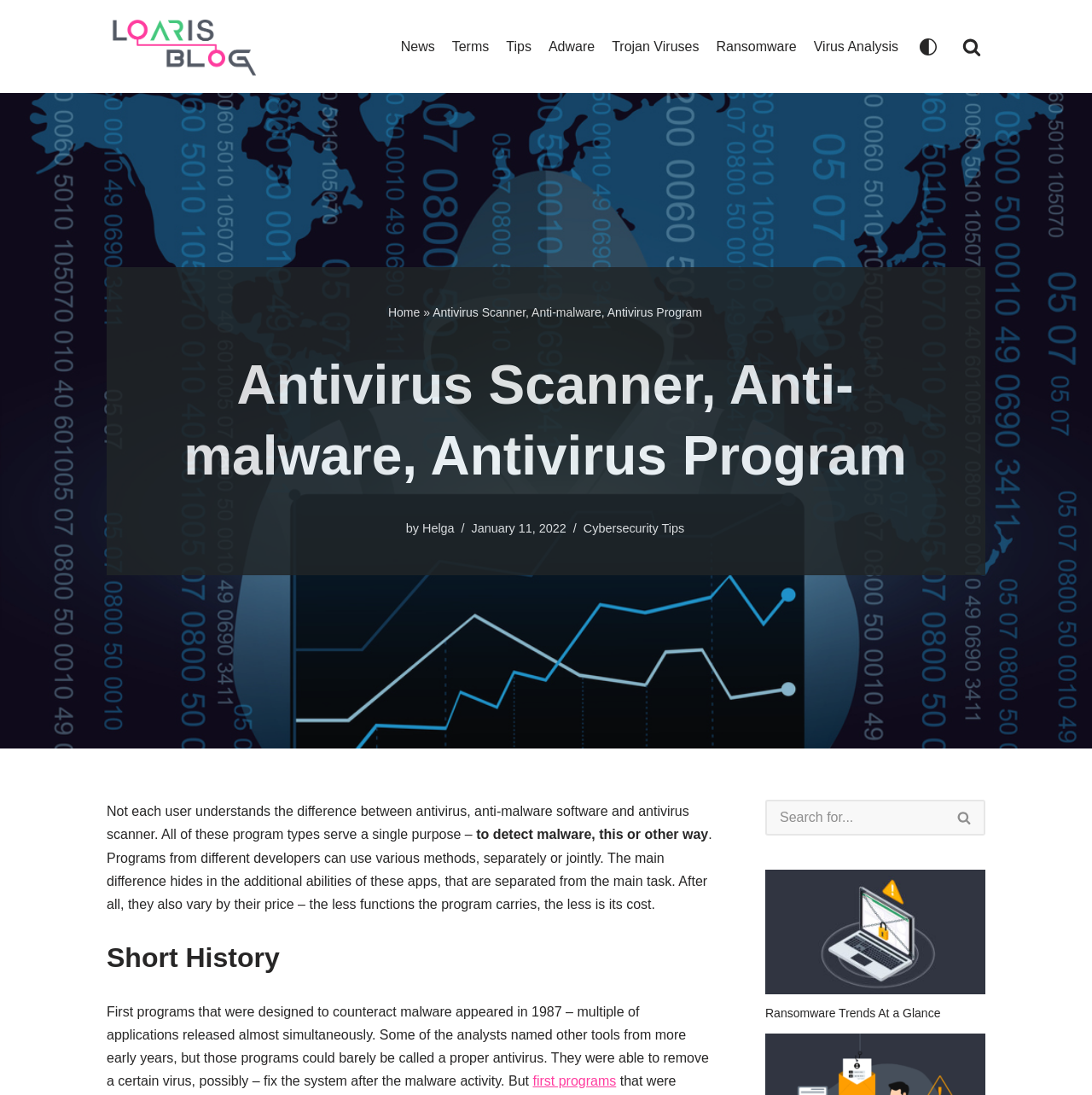Locate the UI element described by parent_node: Search for... aria-label="Search" and provide its bounding box coordinates. Use the format (top-left x, top-left y, bottom-right x, bottom-right y) with all values as floating point numbers between 0 and 1.

[0.865, 0.731, 0.902, 0.763]